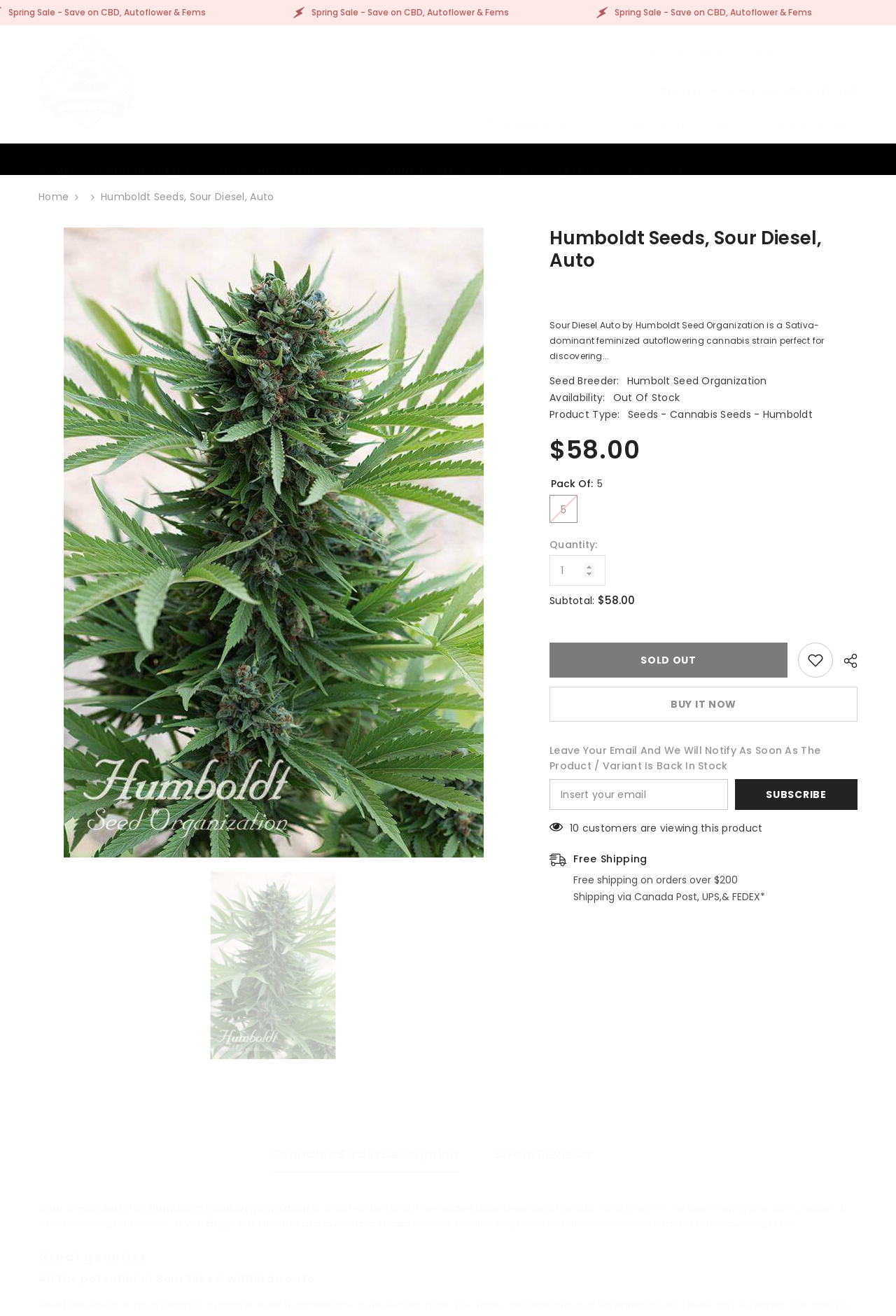Please examine the image and answer the question with a detailed explanation:
What is the name of the cannabis strain?

I found the answer by looking at the heading 'Humboldt Seeds, Sour Diesel, Auto' and the text 'Sour Diesel Auto by Humboldt Seed Organization is a Sativa-dominant feminized autoflowering cannabis strain...' which indicates that the cannabis strain is Sour Diesel Auto.